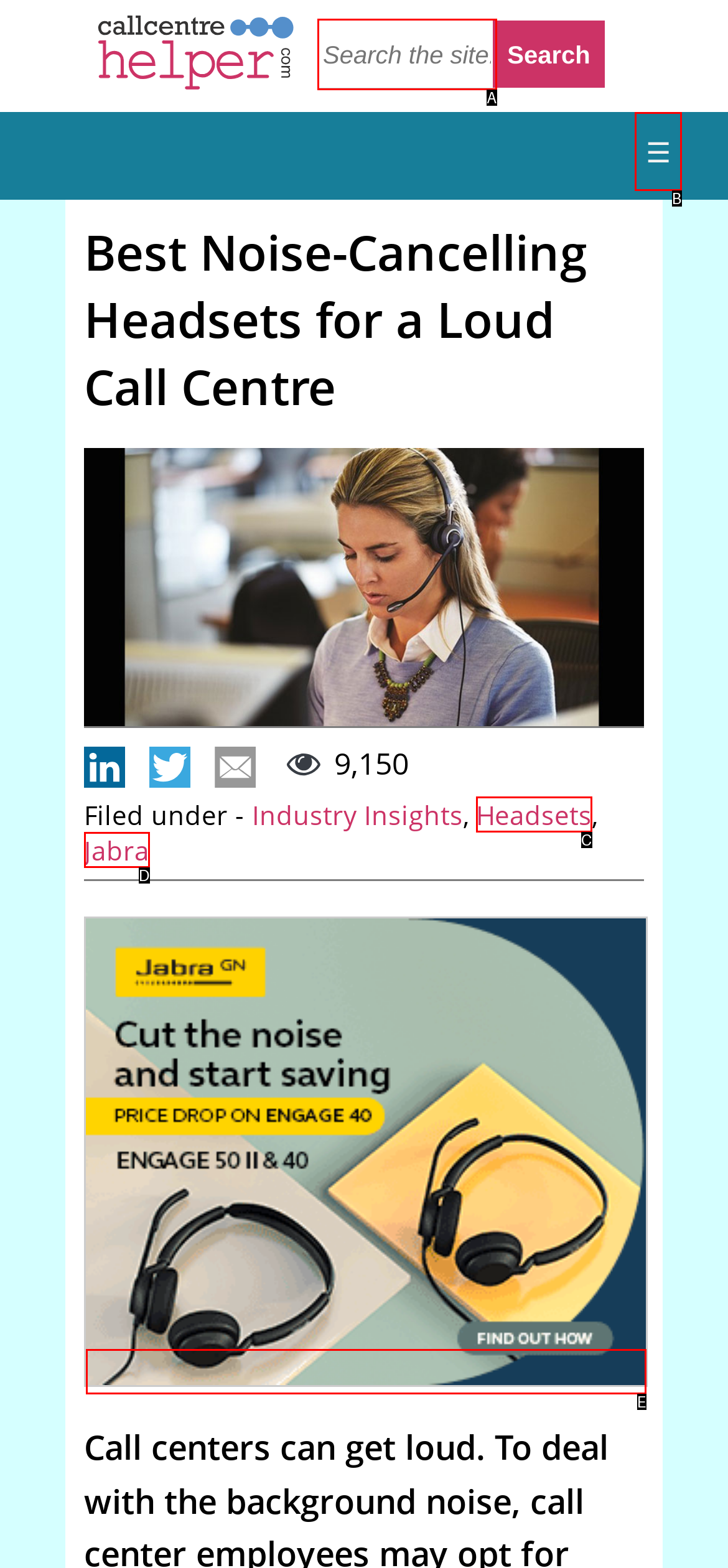Tell me which one HTML element best matches the description: name="q" placeholder="Search the site..." Answer with the option's letter from the given choices directly.

A